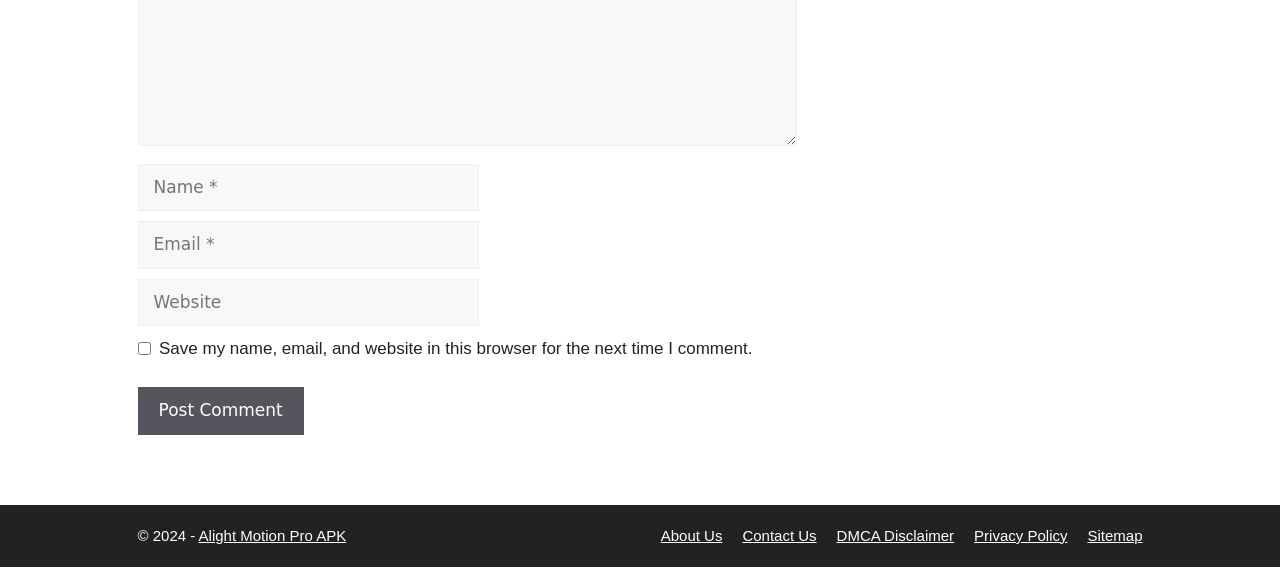Please specify the bounding box coordinates of the clickable region necessary for completing the following instruction: "Check the save comment information checkbox". The coordinates must consist of four float numbers between 0 and 1, i.e., [left, top, right, bottom].

[0.107, 0.596, 0.118, 0.618]